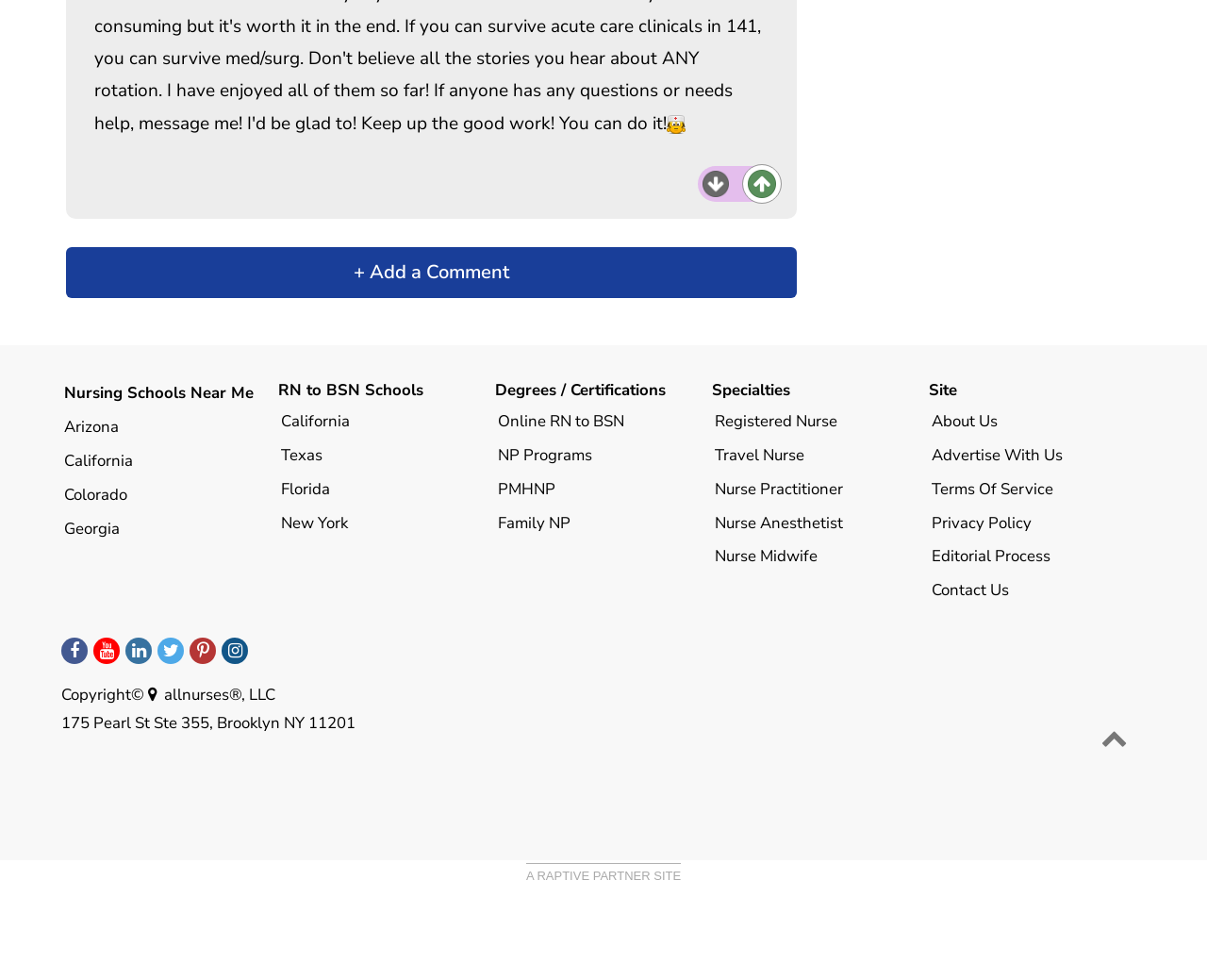Find the bounding box coordinates of the UI element according to this description: "Privacy Policy".

[0.77, 0.519, 0.857, 0.55]